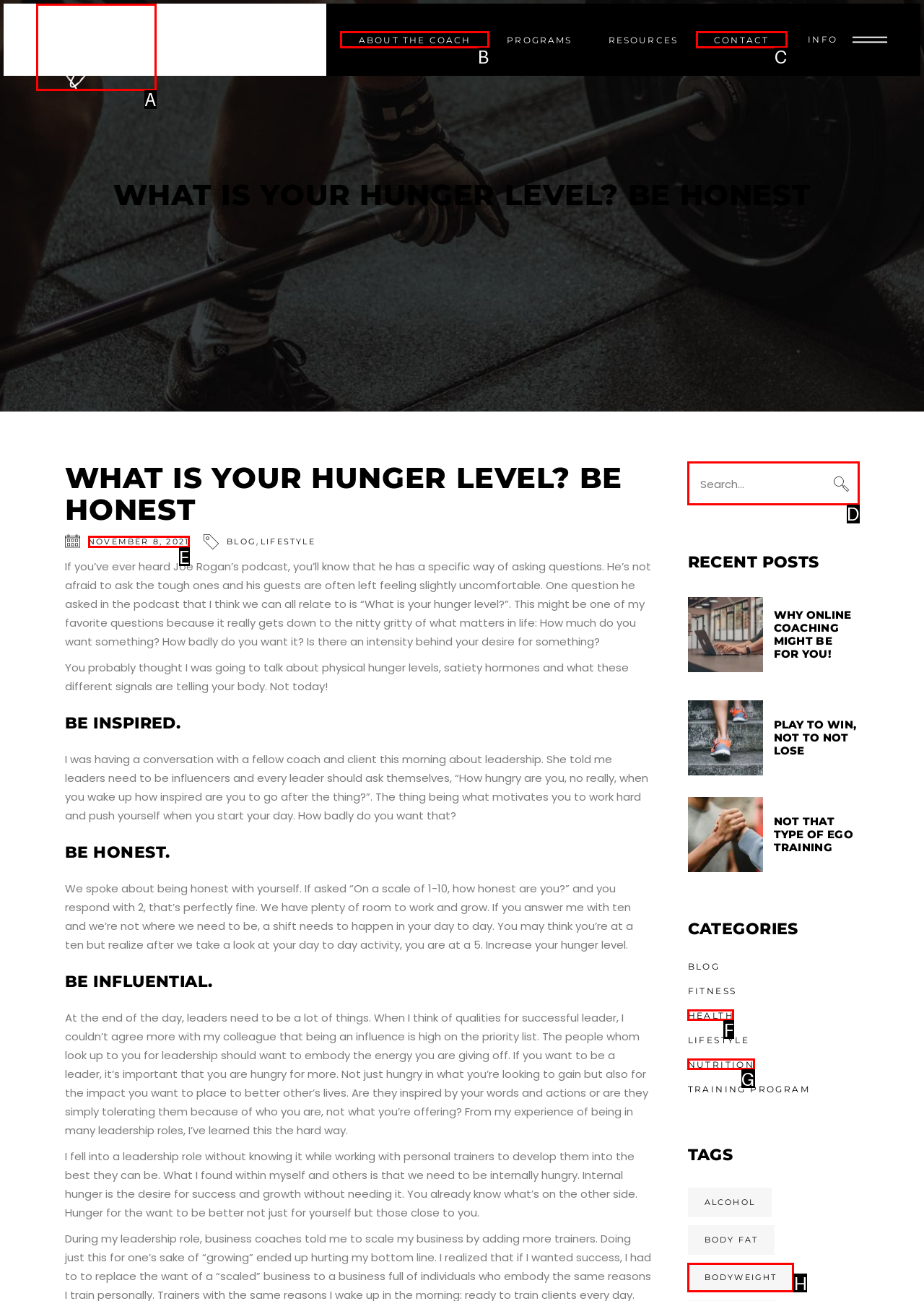Which UI element should you click on to achieve the following task: Search for something? Provide the letter of the correct option.

D